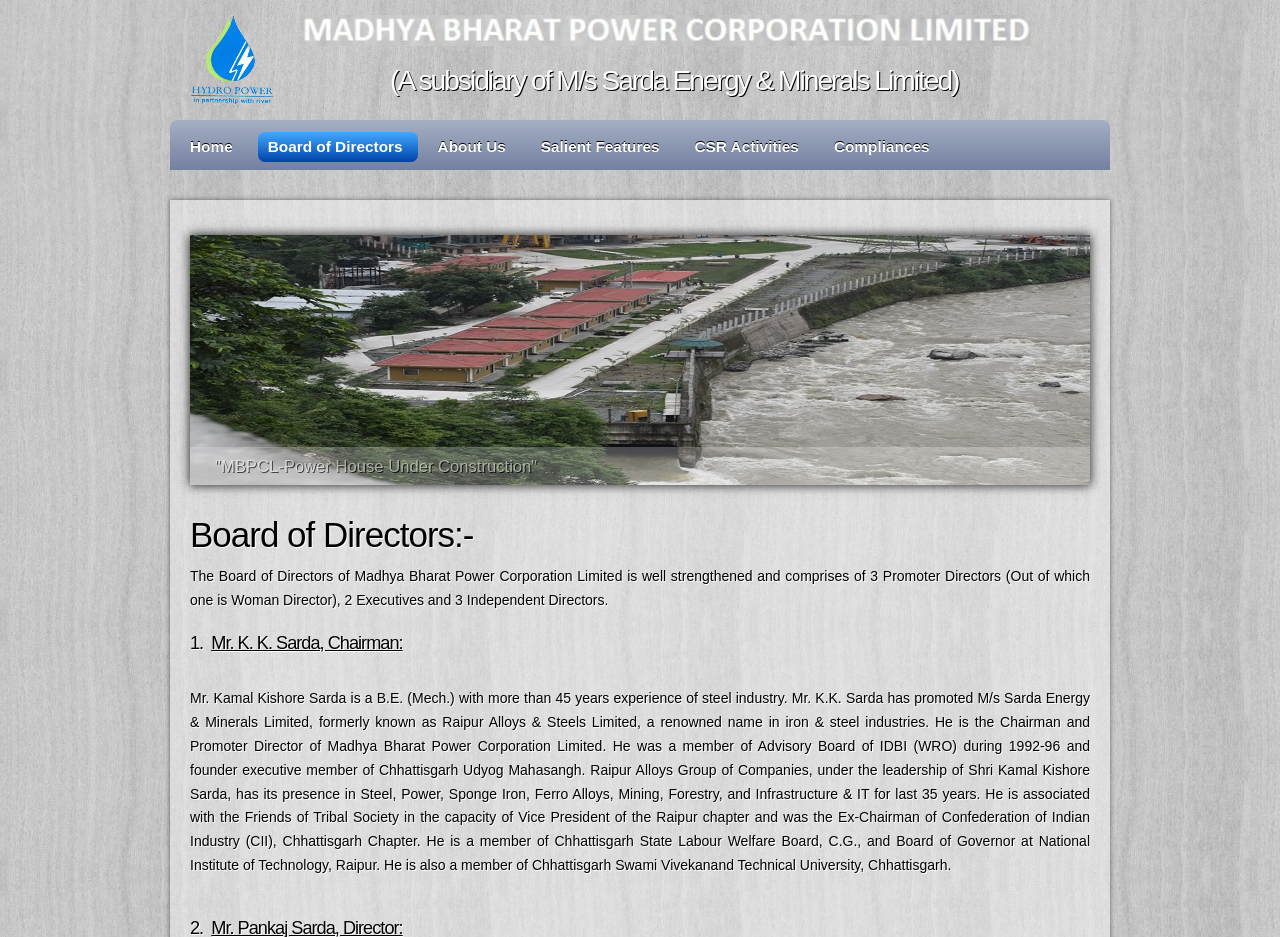How many promoter directors are on the Board of Directors?
Provide a detailed and well-explained answer to the question.

I read the text that describes the Board of Directors and found that it mentions '3 Promoter Directors'. This is the number of promoter directors on the Board of Directors.